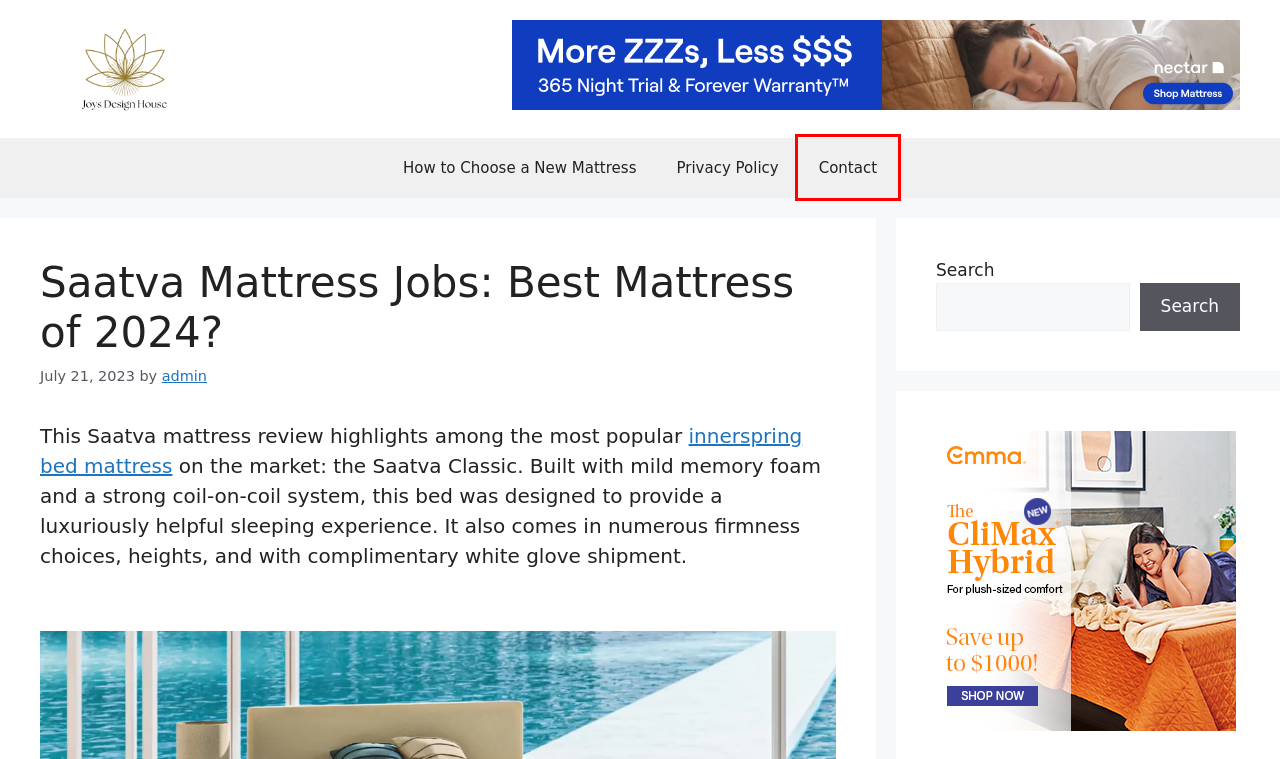Given a webpage screenshot with a red bounding box around a UI element, choose the webpage description that best matches the new webpage after clicking the element within the bounding box. Here are the candidates:
A. Privacy Policy - Joys Design House
B. Saatva Mattress Job: Best Mattress of 2024? - Joys Design House
C. What Is The Best Mattress For Your Money? The Top 5 Best Mattresses This Year - Joys Design House
D. Best Cooling Mattress: Best Mattress of 2024? - Joys Design House
E. Contact - Joys Design House
F. Best Innerspring Mattress: Best Mattress of 2024? - Joys Design House
G. Innerspring vs Memory Foam Mattresses: Best Mattress of 2024? - Joys Design House
H. saatva - Joys Design House

E